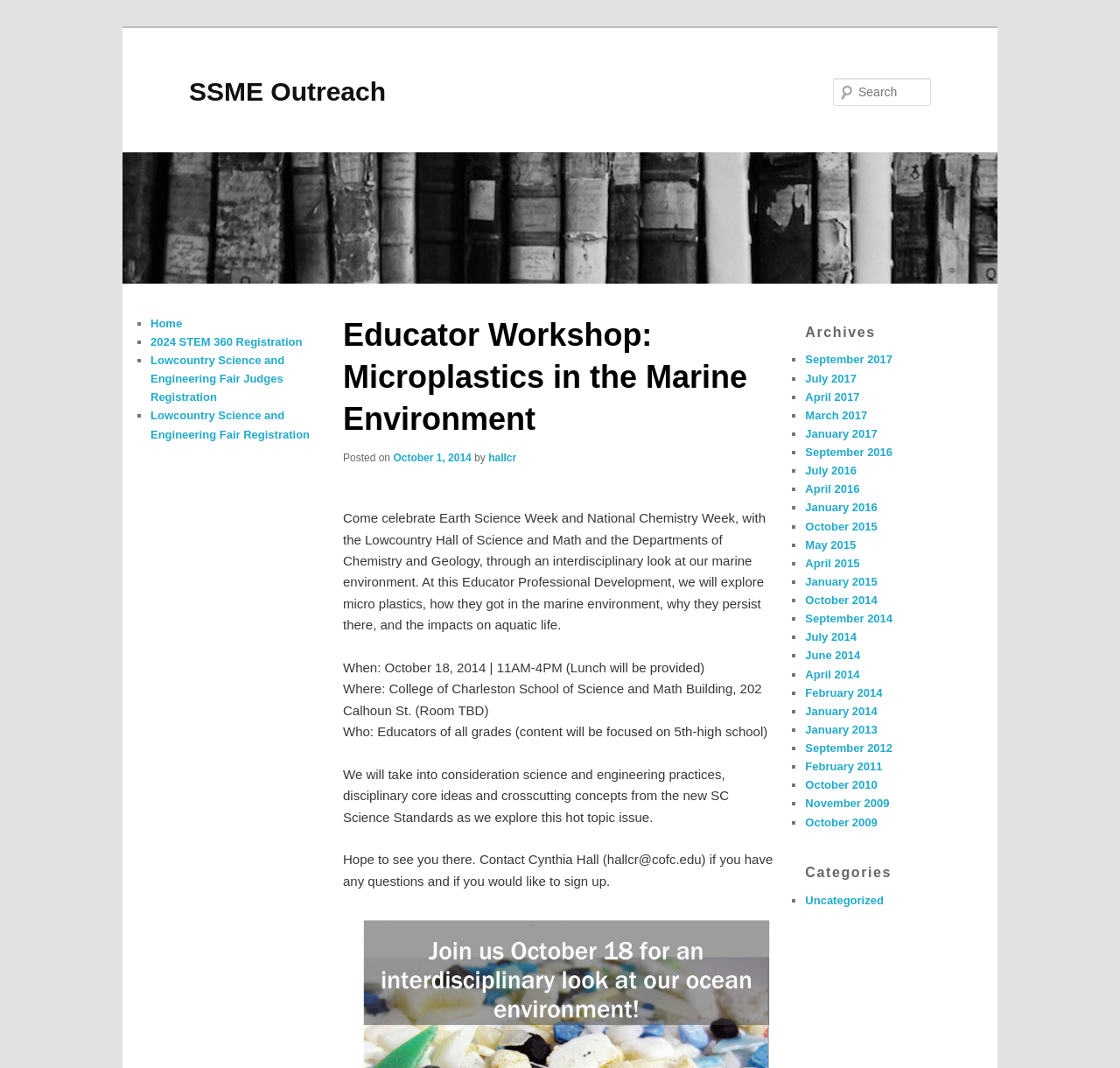Given the description: "October 1, 2014", determine the bounding box coordinates of the UI element. The coordinates should be formatted as four float numbers between 0 and 1, [left, top, right, bottom].

[0.351, 0.423, 0.421, 0.434]